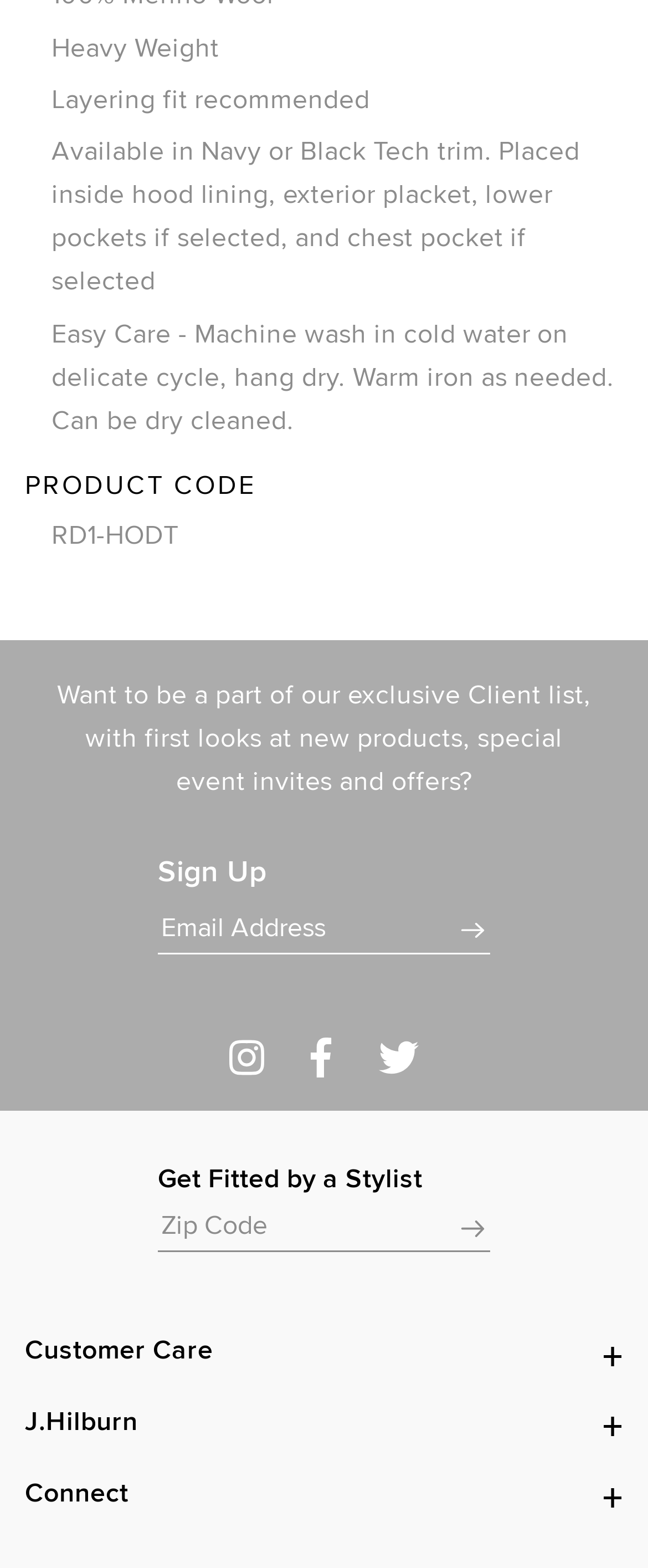What is the call-to-action for the email address input field?
Kindly answer the question with as much detail as you can.

Next to the 'Email Address' input field, I saw a heading 'Sign Up', which suggests that the call-to-action for entering an email address is to sign up for something.